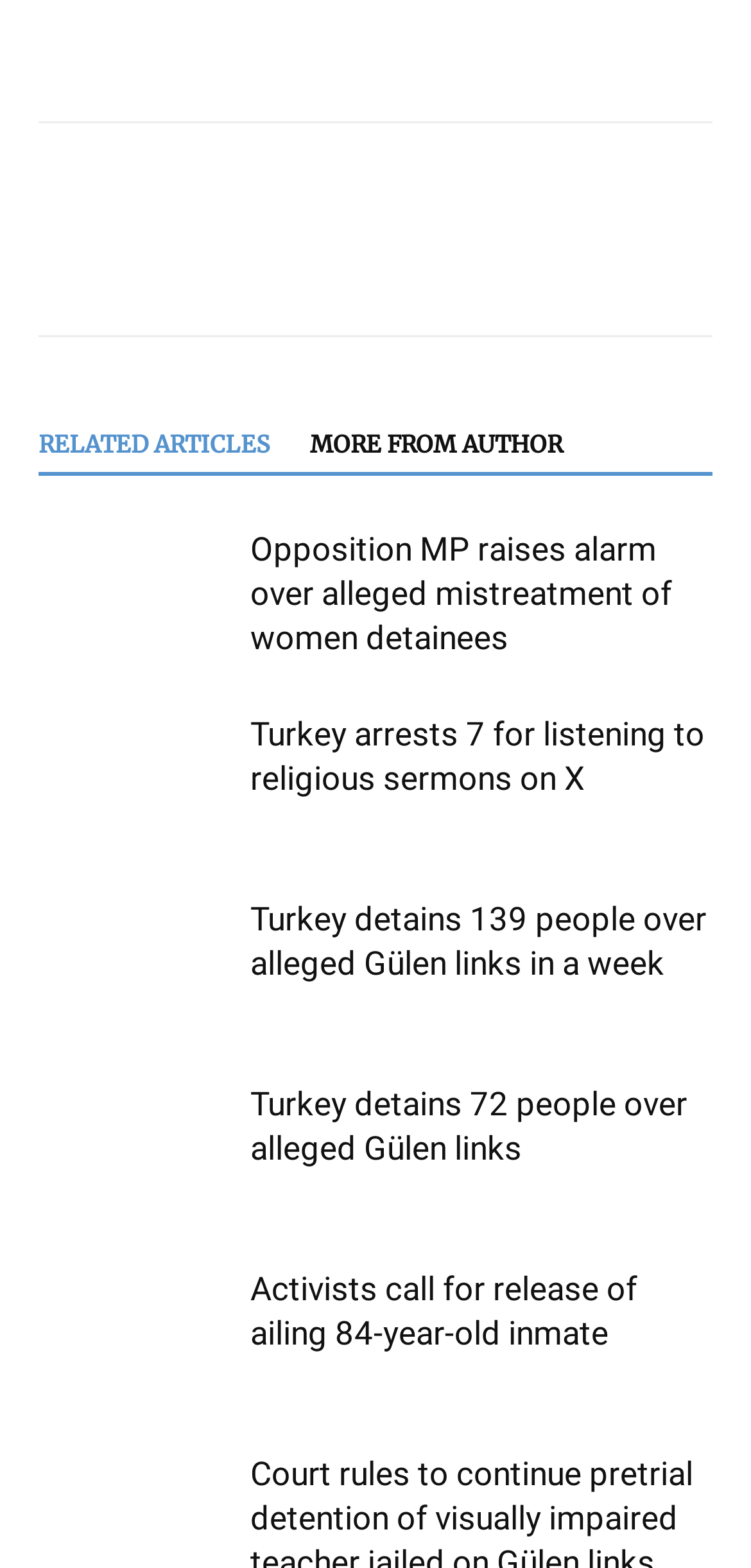What is the topic of the webpage?
Answer with a single word or phrase by referring to the visual content.

News